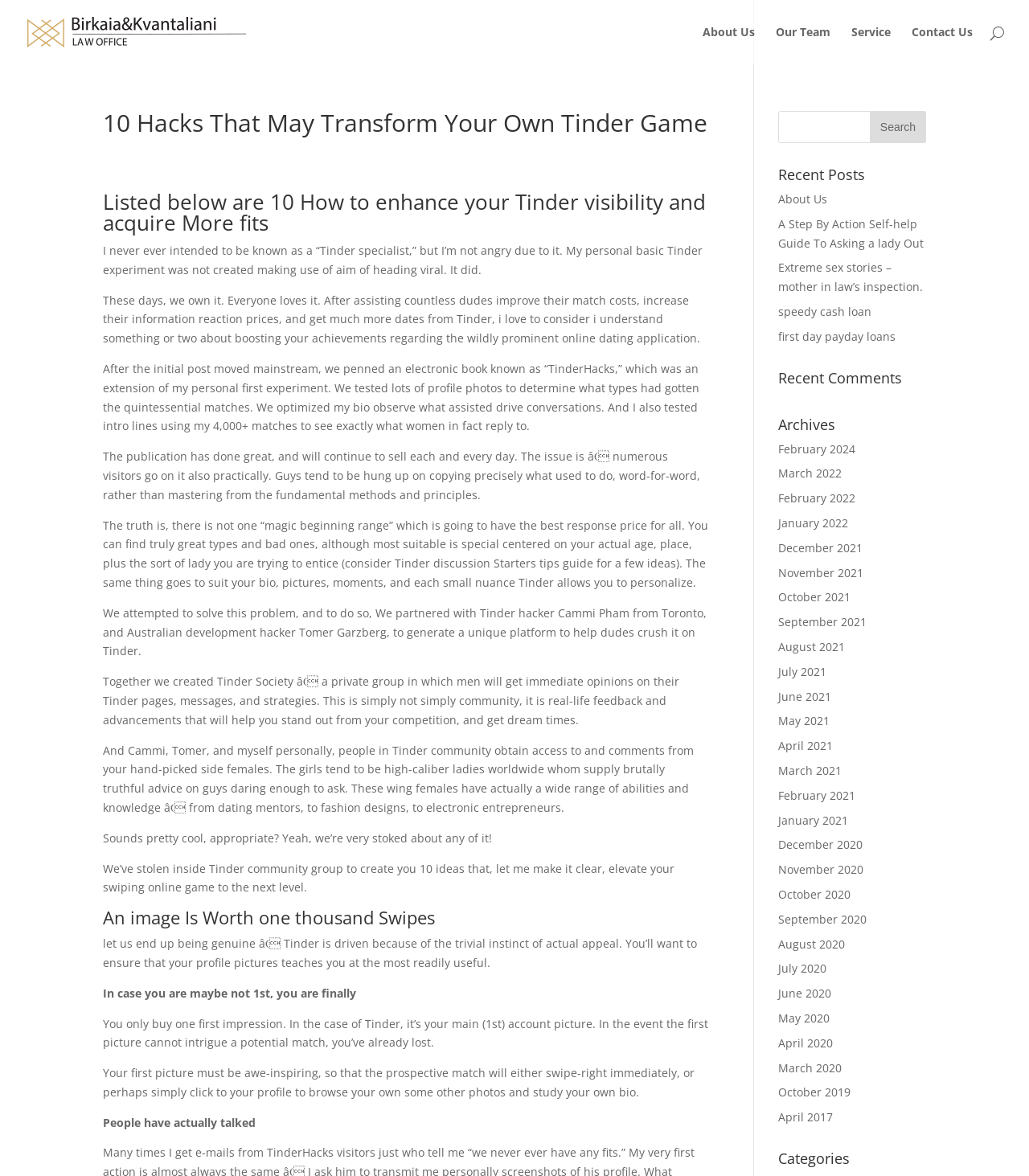Please find the bounding box coordinates of the clickable region needed to complete the following instruction: "Click on the first Tinder hack". The bounding box coordinates must consist of four float numbers between 0 and 1, i.e., [left, top, right, bottom].

[0.1, 0.094, 0.689, 0.122]